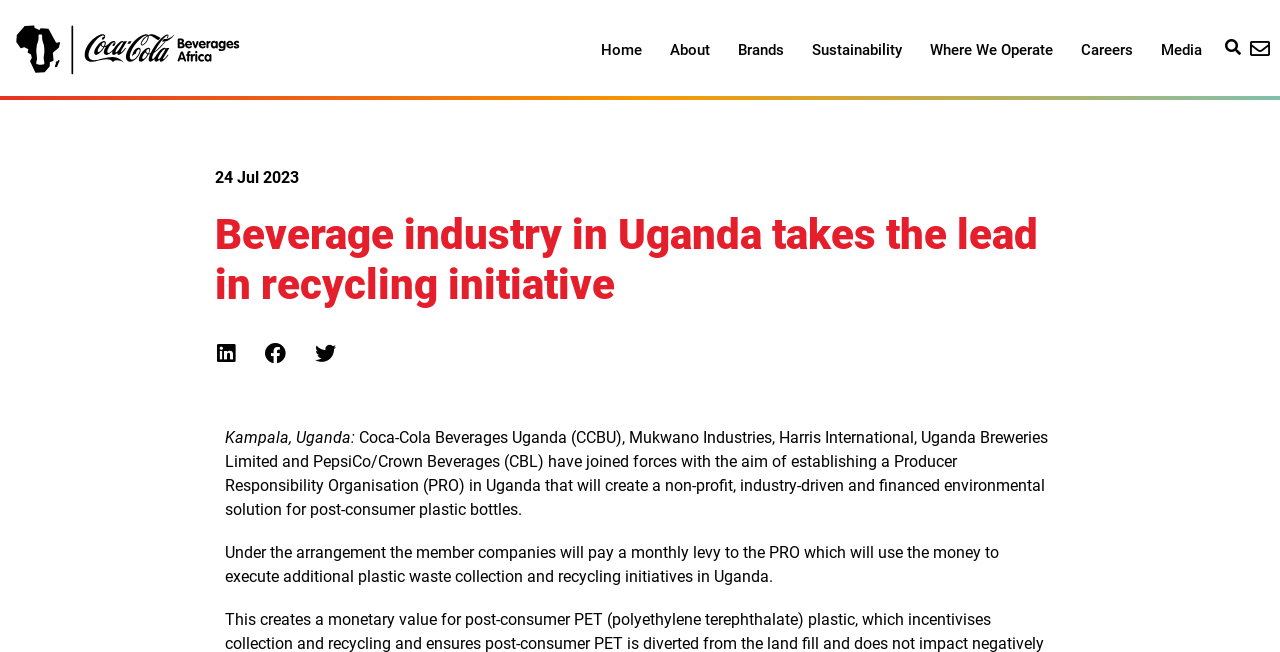What is the purpose of the Producer Responsibility Organisation (PRO)?
Refer to the image and respond with a one-word or short-phrase answer.

Create a non-profit environmental solution